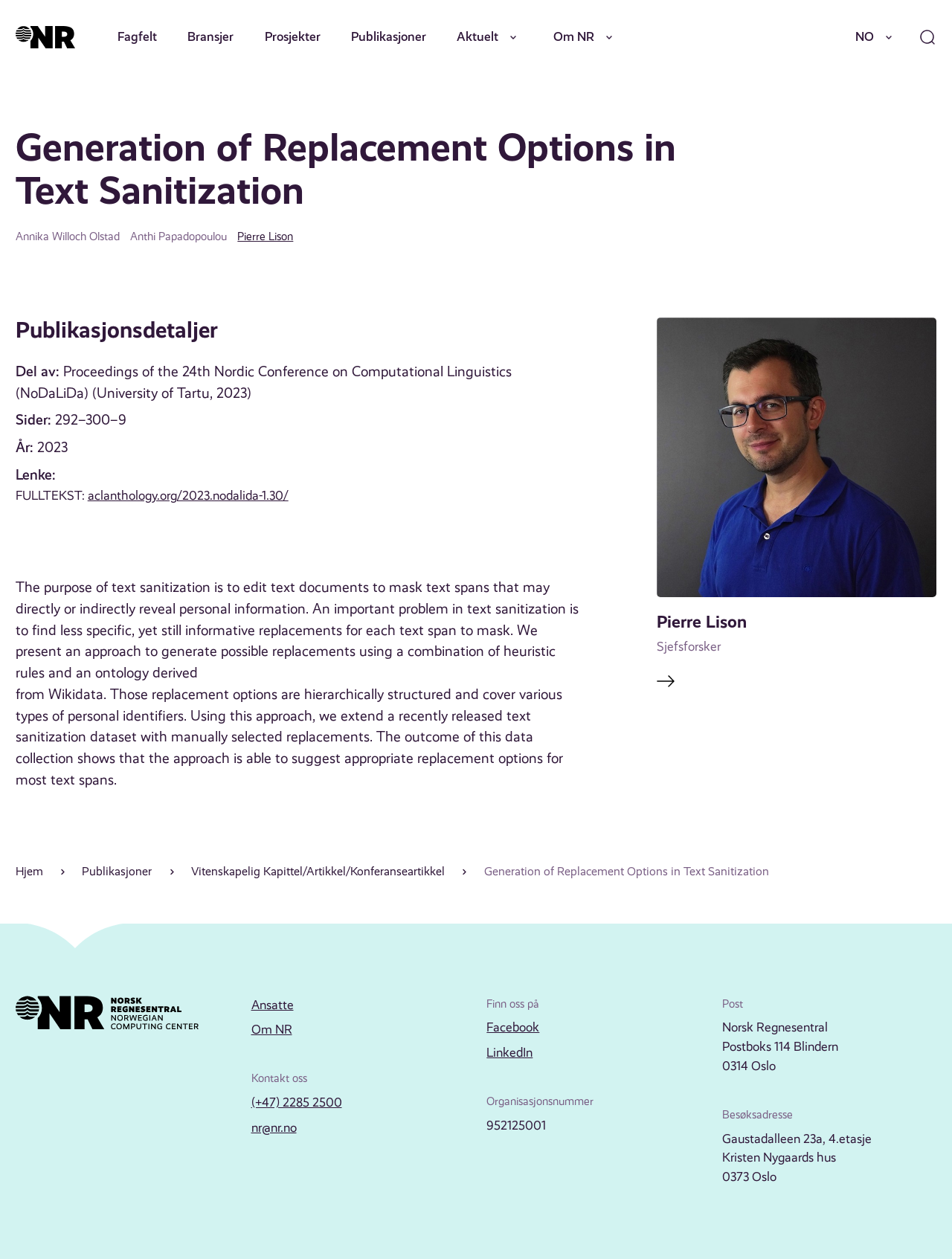Please find the bounding box for the UI element described by: "Plan for likebehandling".

[0.581, 0.282, 0.742, 0.298]